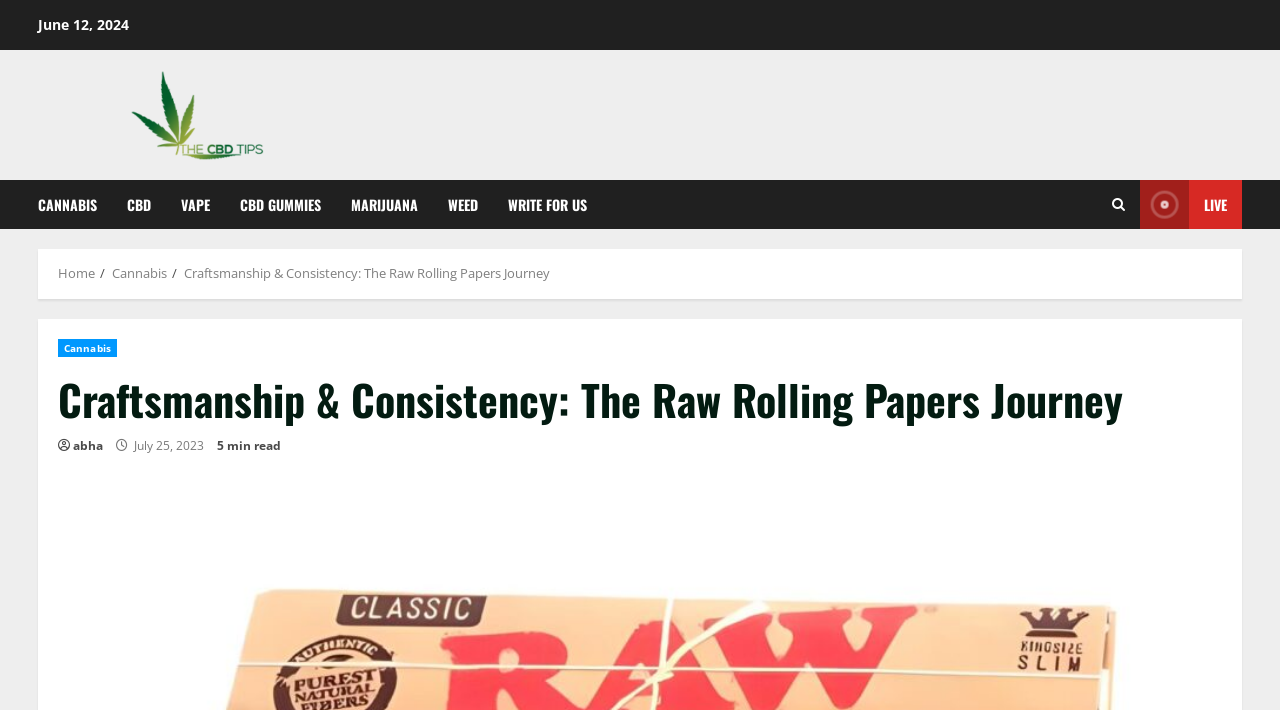Determine the bounding box coordinates for the area you should click to complete the following instruction: "Go to the 'WRITE FOR US' page".

[0.385, 0.254, 0.459, 0.323]